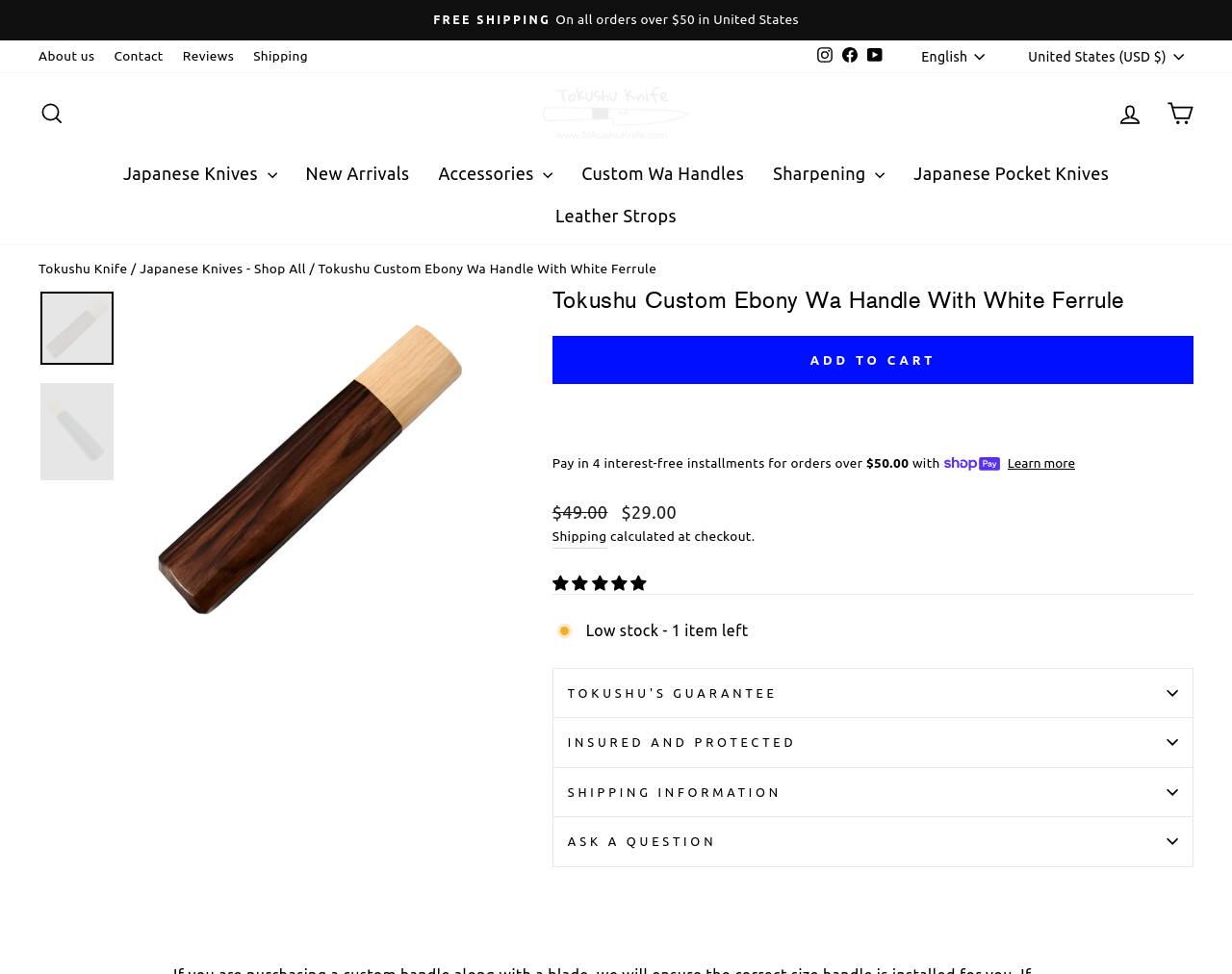Given the element description United States (USD $), identify the bounding box coordinates for the UI element on the webpage screenshot. The format should be (top-left x, top-left y, bottom-right x, bottom-right y), with values between 0 and 1.

[0.823, 0.041, 0.969, 0.074]